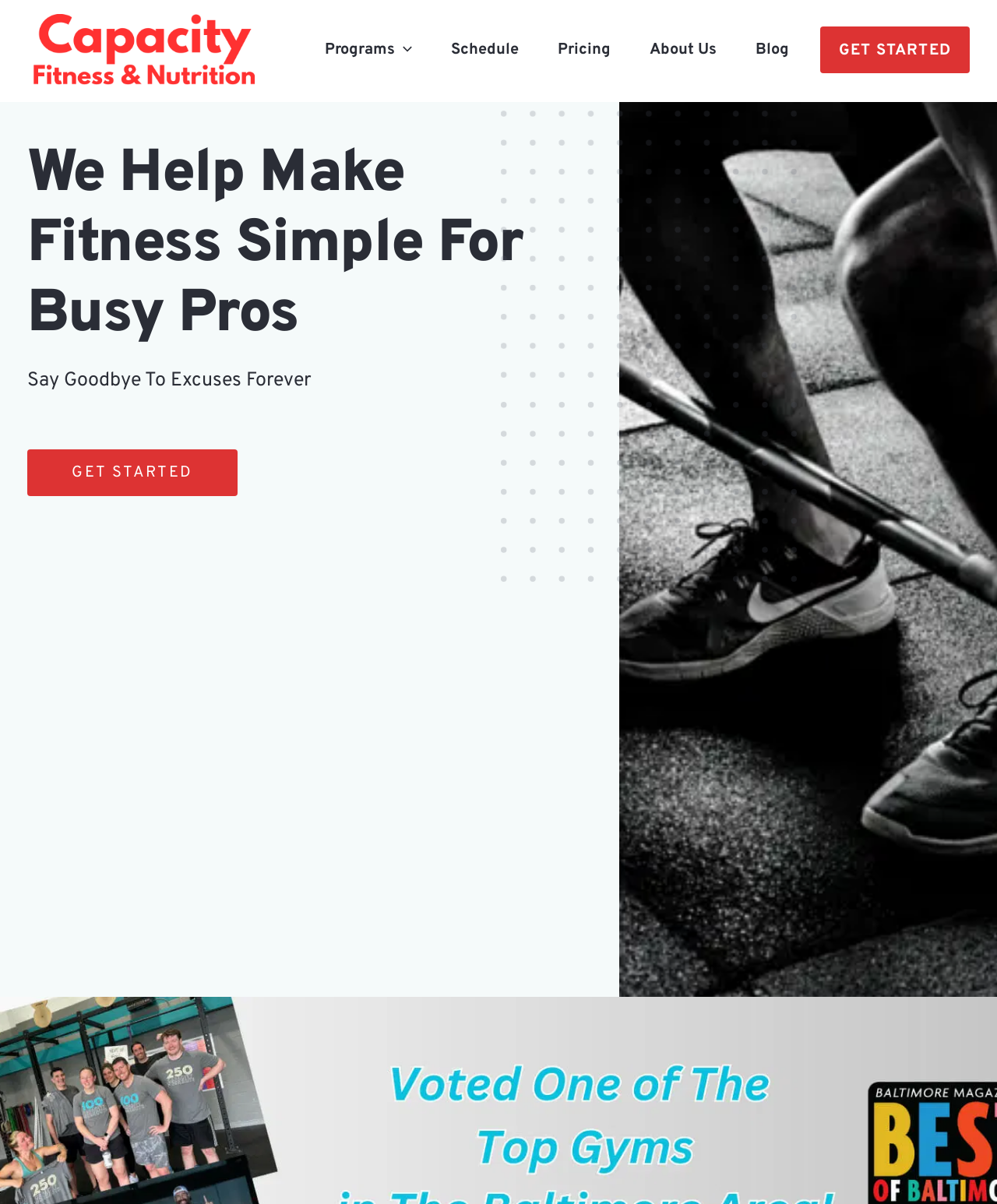Specify the bounding box coordinates (top-left x, top-left y, bottom-right x, bottom-right y) of the UI element in the screenshot that matches this description: alt="American Walk In Coolers"

None